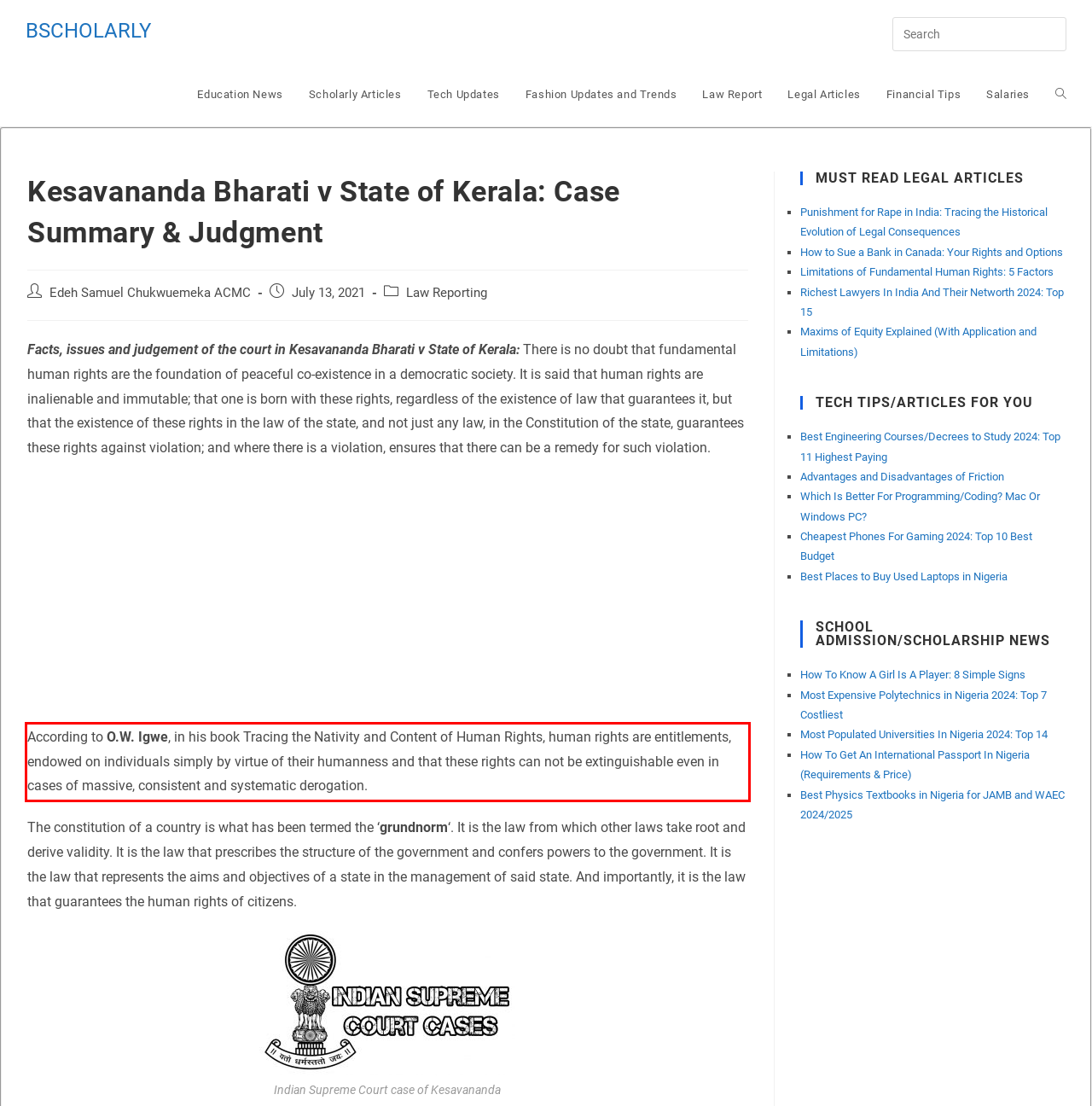Identify the red bounding box in the webpage screenshot and perform OCR to generate the text content enclosed.

According to O.W. Igwe, in his book Tracing the Nativity and Content of Human Rights, human rights are entitlements, endowed on individuals simply by virtue of their humanness and that these rights can not be extinguishable even in cases of massive, consistent and systematic derogation.